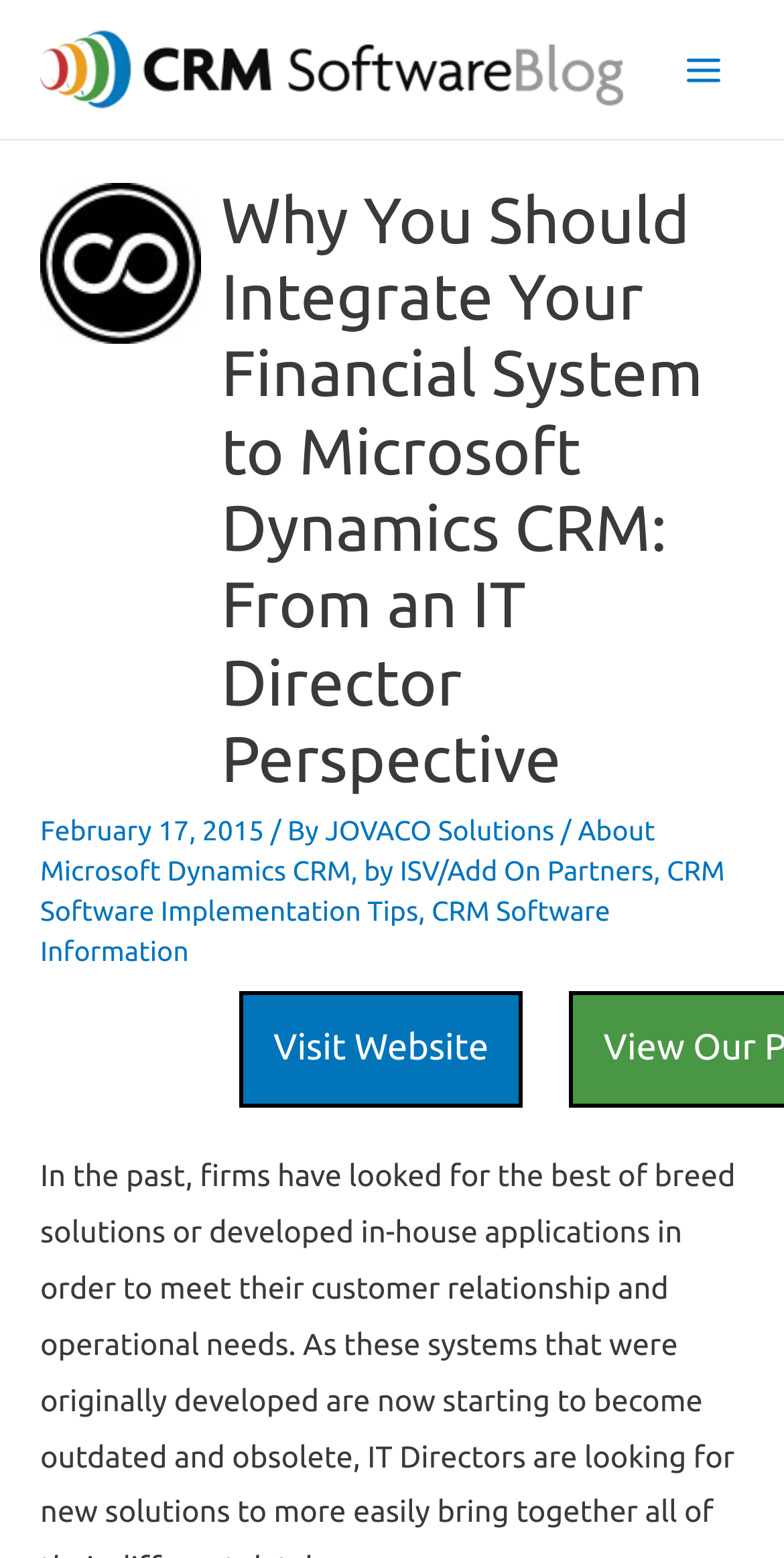What is the date of the article?
Refer to the screenshot and respond with a concise word or phrase.

February 17, 2015